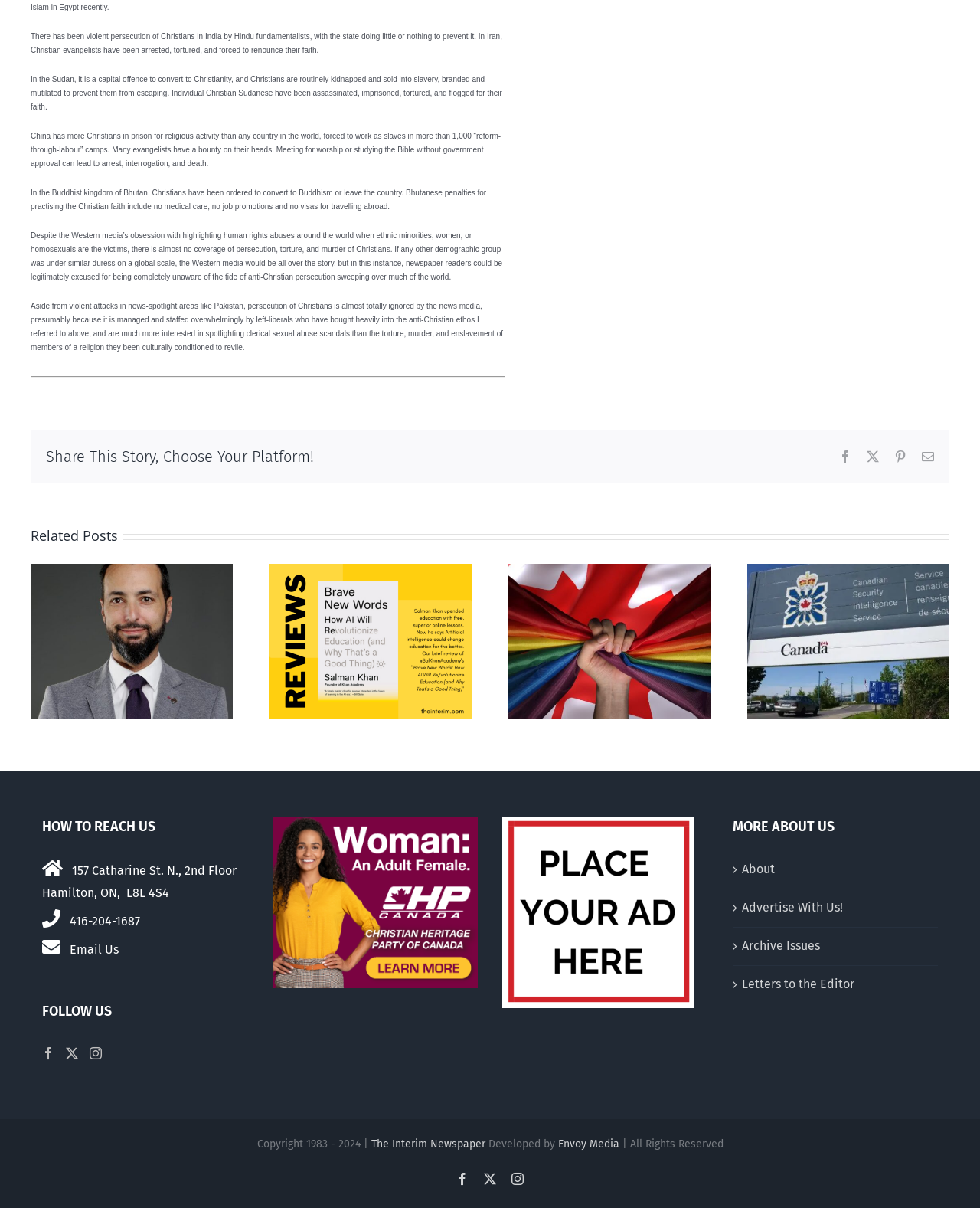What is the name of the company that developed the website?
Refer to the image and provide a concise answer in one word or phrase.

Envoy Media